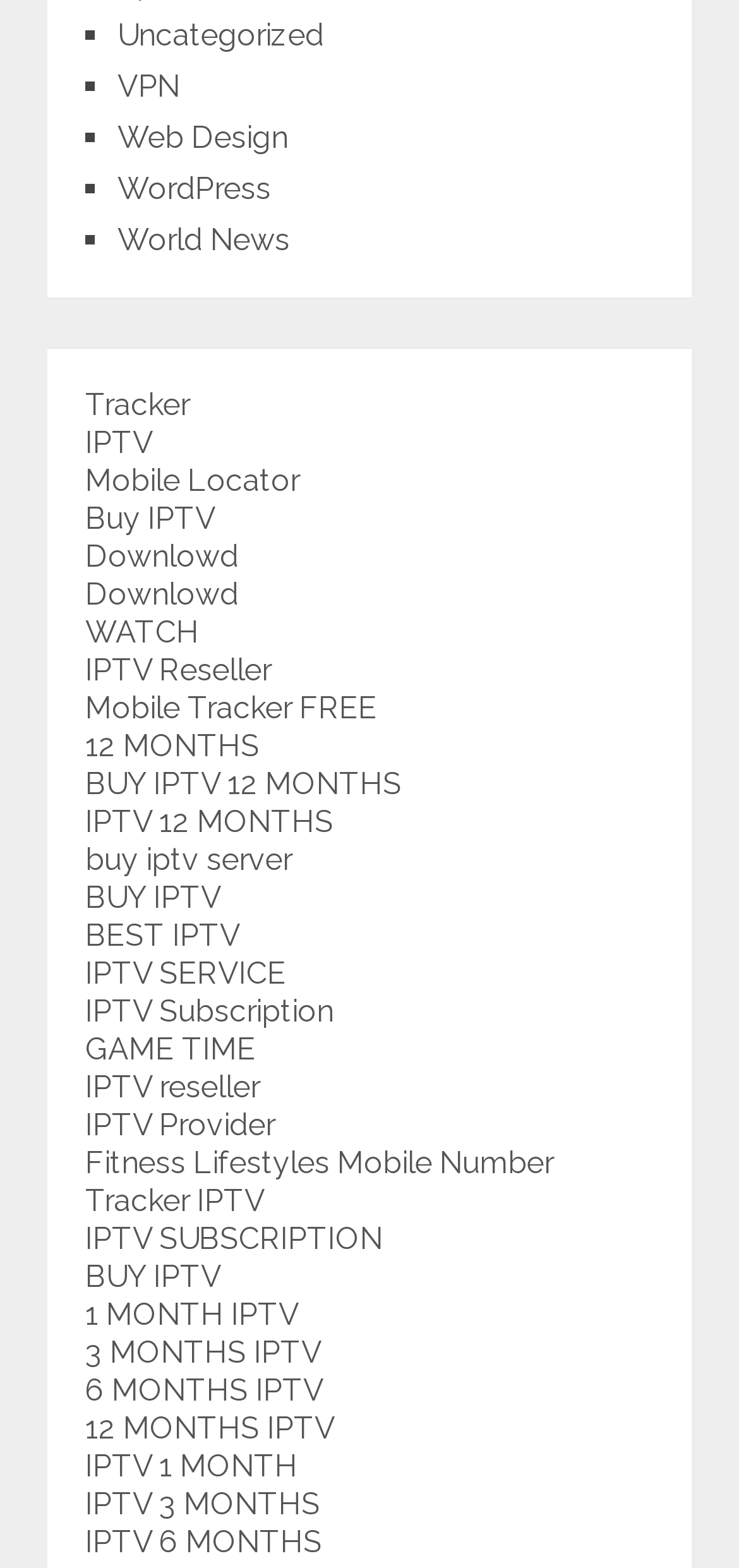Determine the bounding box coordinates for the clickable element to execute this instruction: "Click on the 'Tracker' link". Provide the coordinates as four float numbers between 0 and 1, i.e., [left, top, right, bottom].

[0.115, 0.247, 0.256, 0.27]